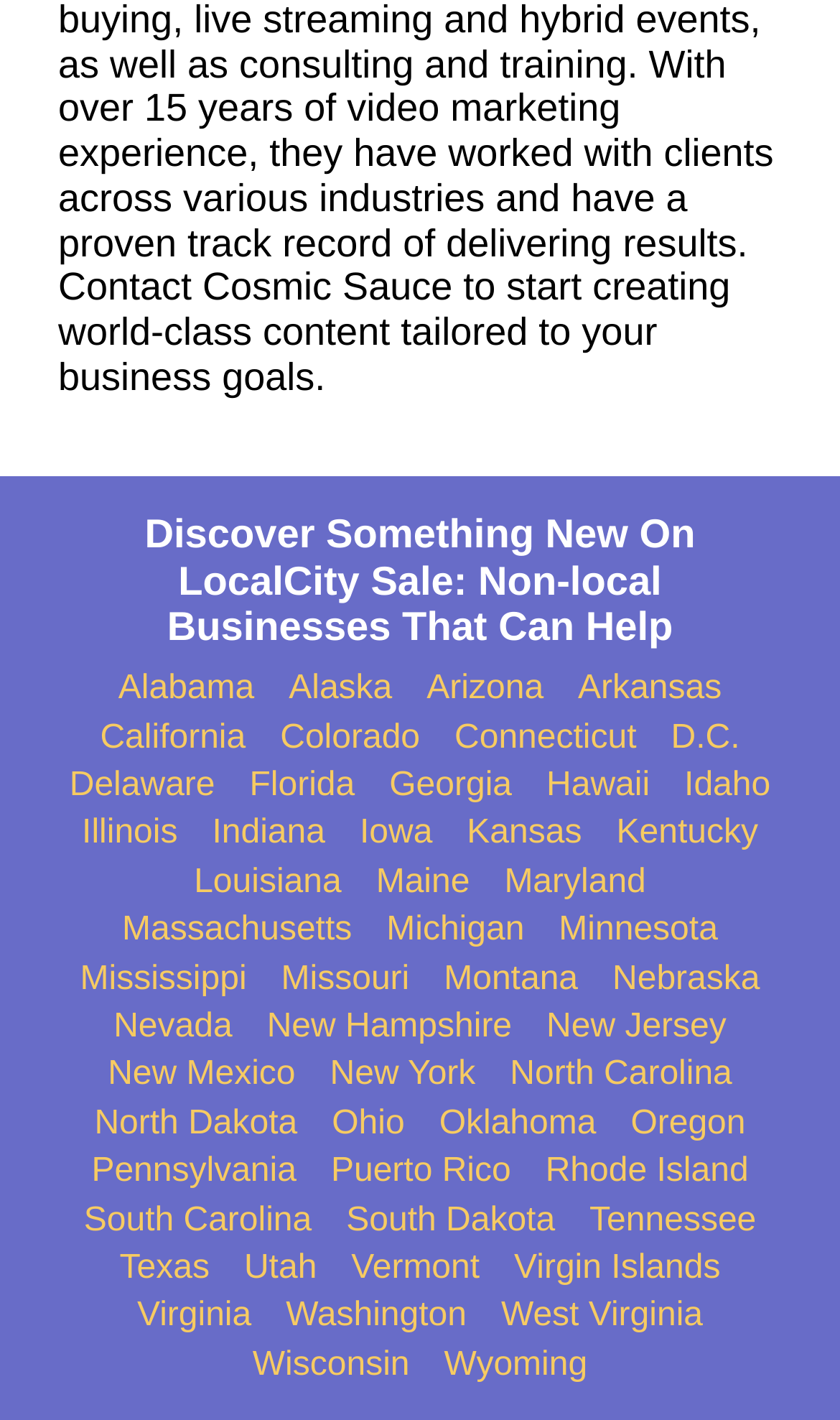Please identify the coordinates of the bounding box for the clickable region that will accomplish this instruction: "Go to New York".

[0.393, 0.744, 0.566, 0.772]